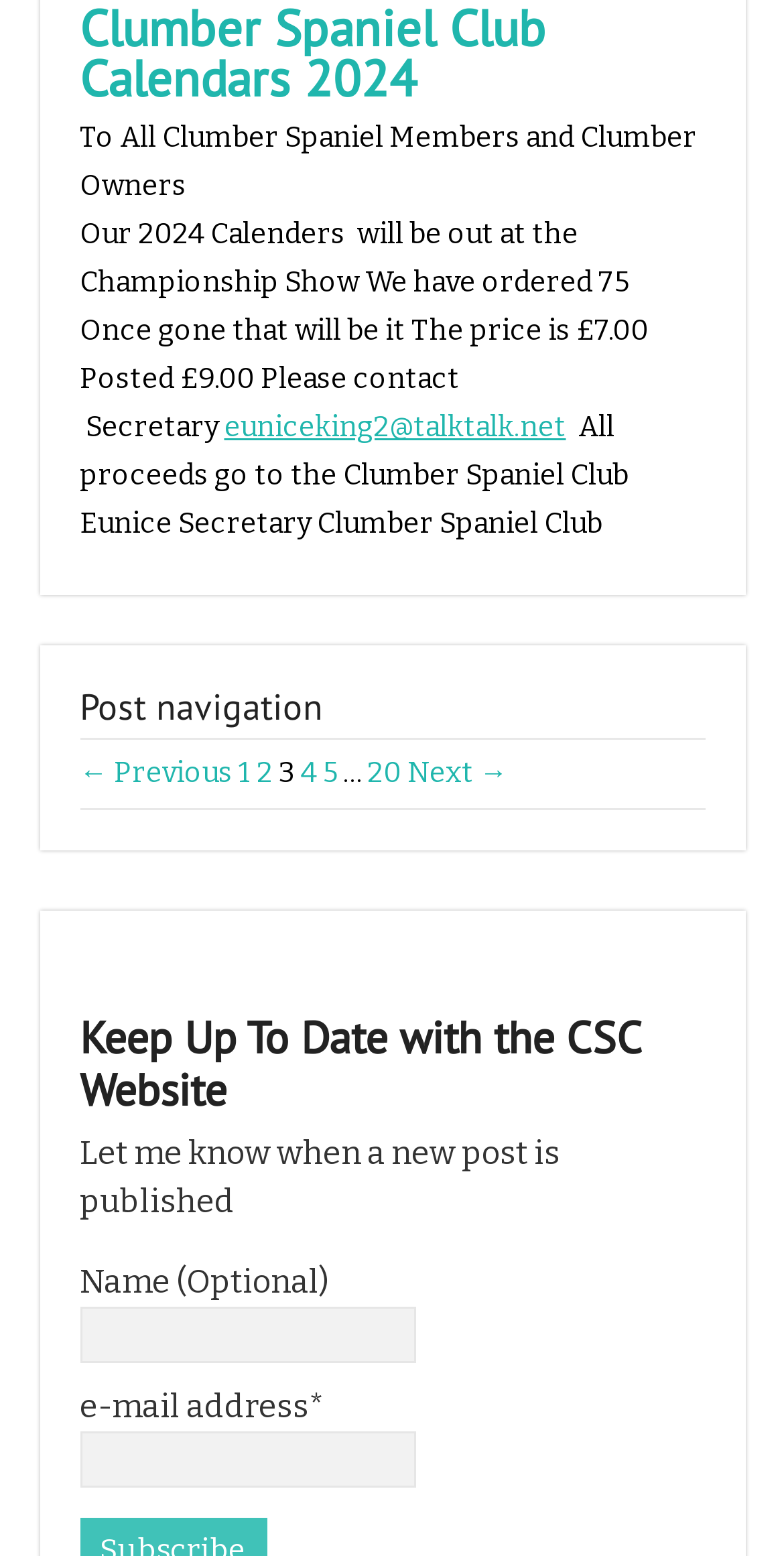Please identify the bounding box coordinates of the element that needs to be clicked to execute the following command: "Contact the Secretary". Provide the bounding box using four float numbers between 0 and 1, formatted as [left, top, right, bottom].

[0.286, 0.264, 0.722, 0.286]